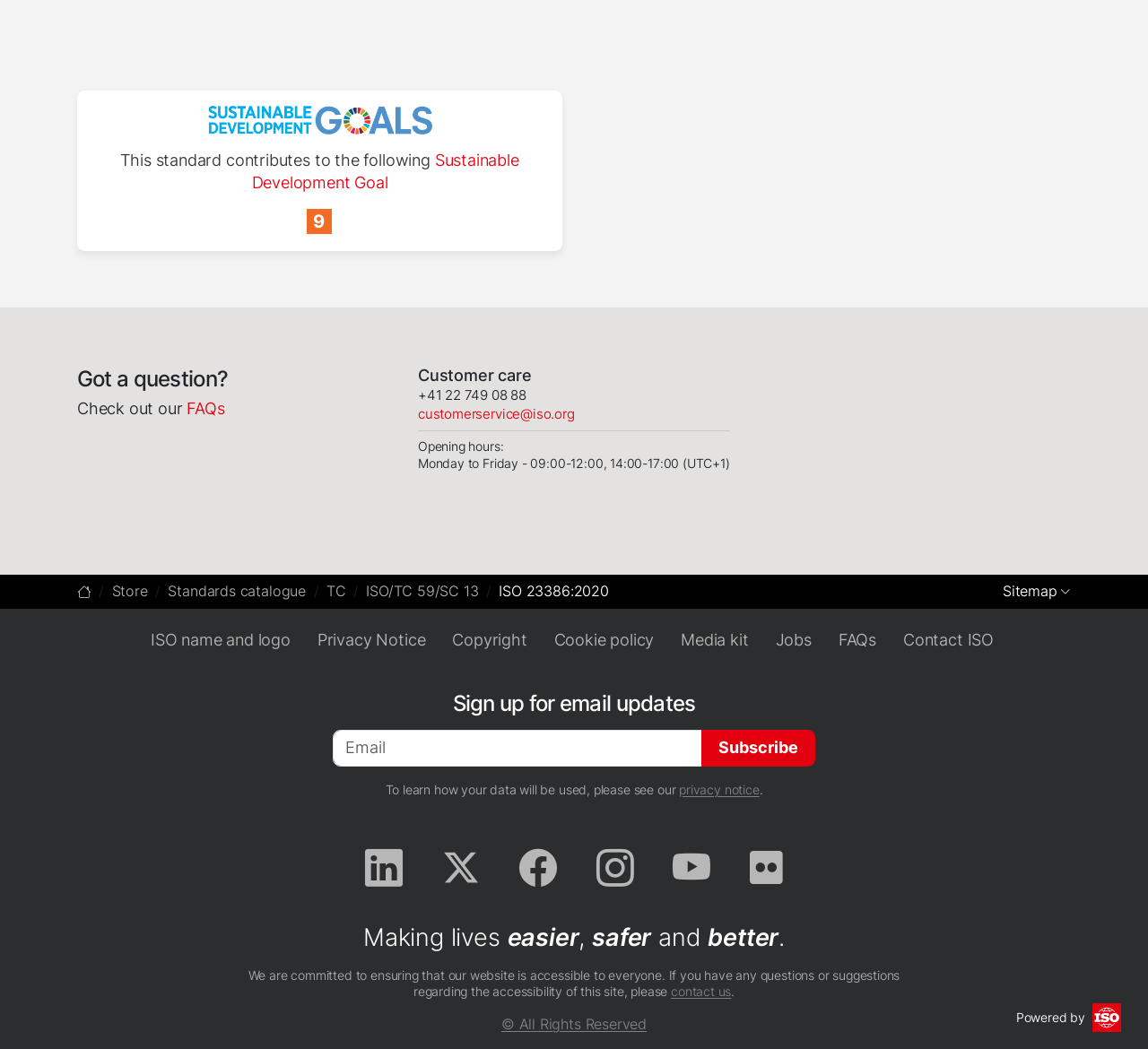Determine the bounding box coordinates (top-left x, top-left y, bottom-right x, bottom-right y) of the UI element described in the following text: 9 Industry, Innovation and Infrastructure

[0.267, 0.199, 0.29, 0.225]